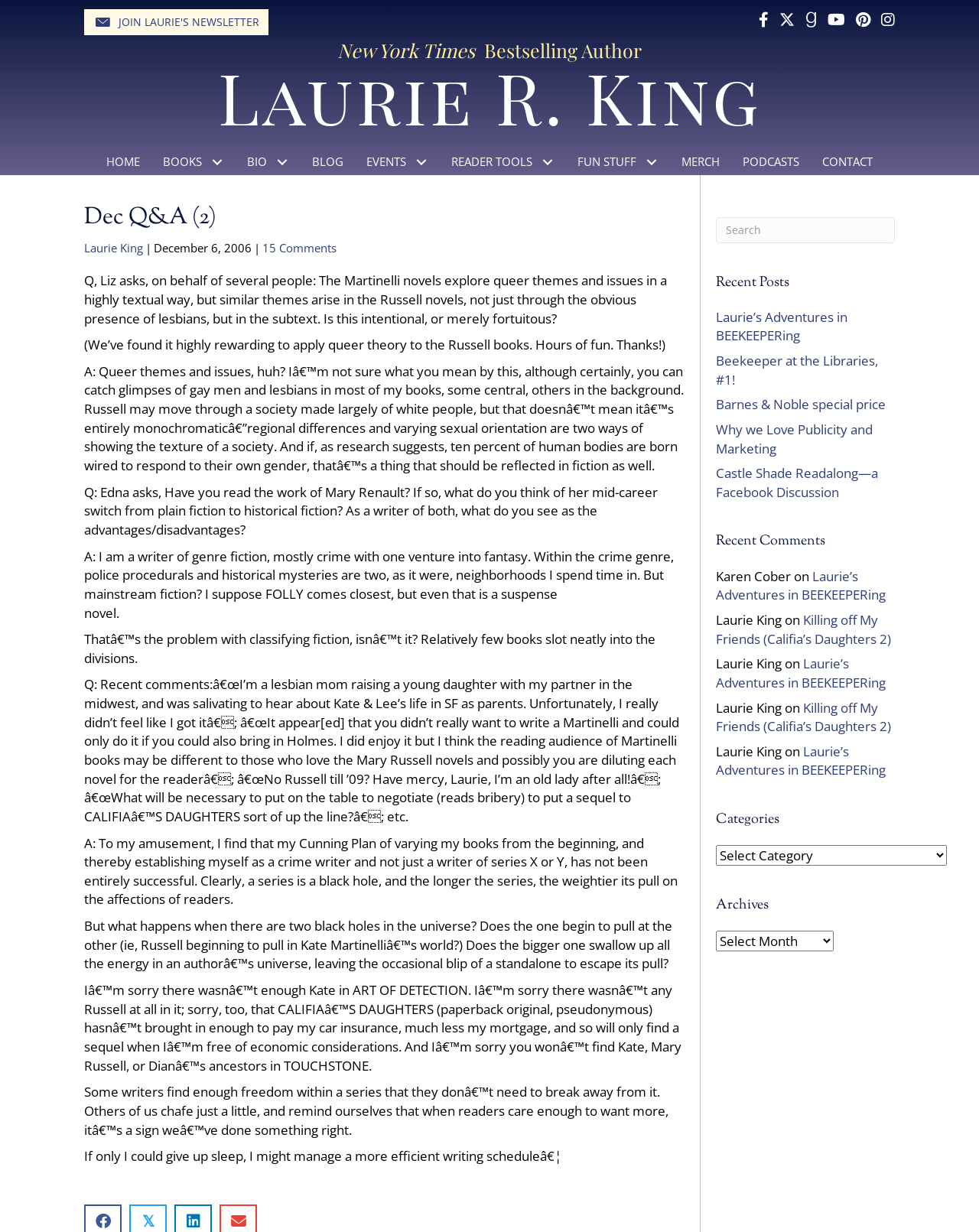Show the bounding box coordinates for the HTML element described as: "Web Directory".

None